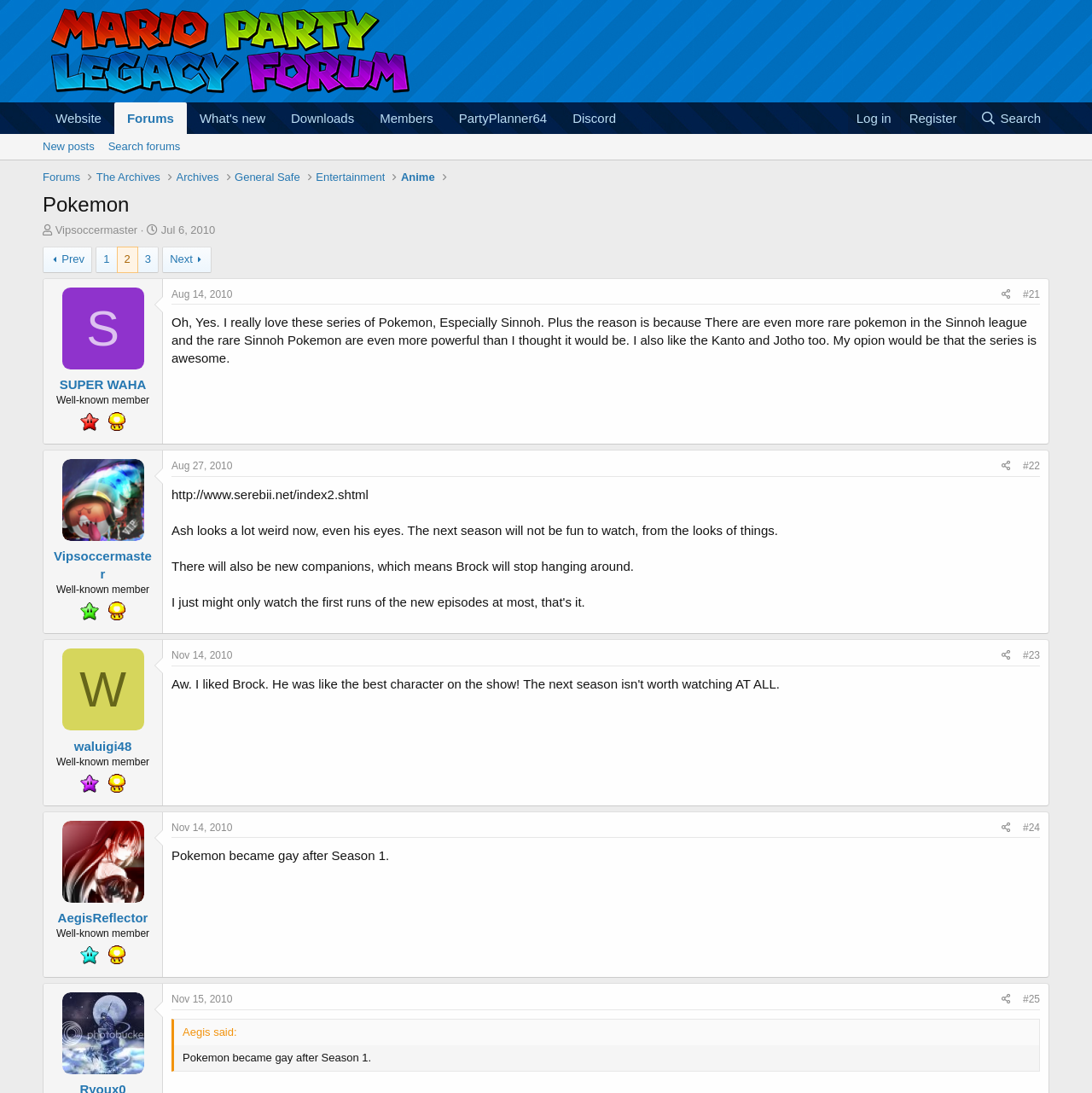Write a detailed summary of the webpage.

This webpage is a forum discussion page, specifically page 2 of a thread about Pokémon. At the top, there is a navigation bar with links to the website's homepage, forums, downloads, members, and other sections. On the right side of the navigation bar, there are links to log in, register, and search.

Below the navigation bar, there is a heading that reads "Pokémon" and a thread starter's information, including their username and start date. The thread starter's username is "Vipsoccermaster" and the start date is July 6, 2010.

The main content of the page is divided into several articles or posts, each with its own heading, username, and timestamp. There are four articles on this page, each with a different username and timestamp. The usernames are "SUPER WAHA", "Vipsoccermaster", "waluigi48", and "AegisReflector". The timestamps range from August 14, 2010, to November 14, 2010.

Each article contains a block of text, which appears to be a user's post or comment. The text discusses various topics related to Pokémon, such as the user's favorite series, rare Pokémon, and opinions about the anime. Some articles also contain links to external websites or images.

At the bottom of each article, there are links to share the post, view the post number, and navigate to the next or previous page. There are also pagination links at the bottom of the page, allowing users to navigate to other pages of the thread.